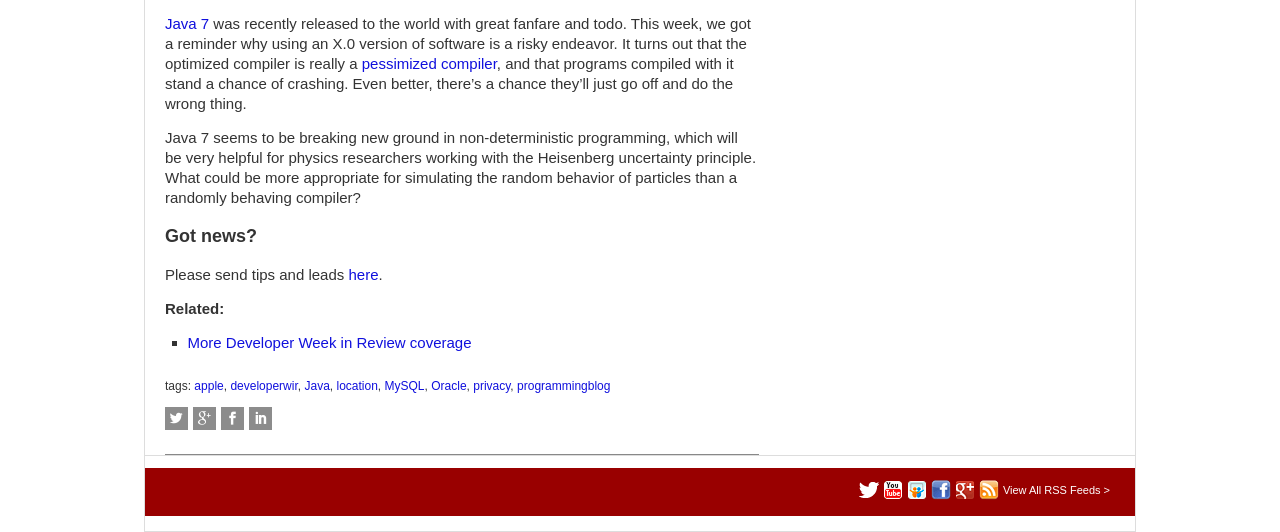Could you determine the bounding box coordinates of the clickable element to complete the instruction: "View the 'MOST POPULAR' section"? Provide the coordinates as four float numbers between 0 and 1, i.e., [left, top, right, bottom].

None